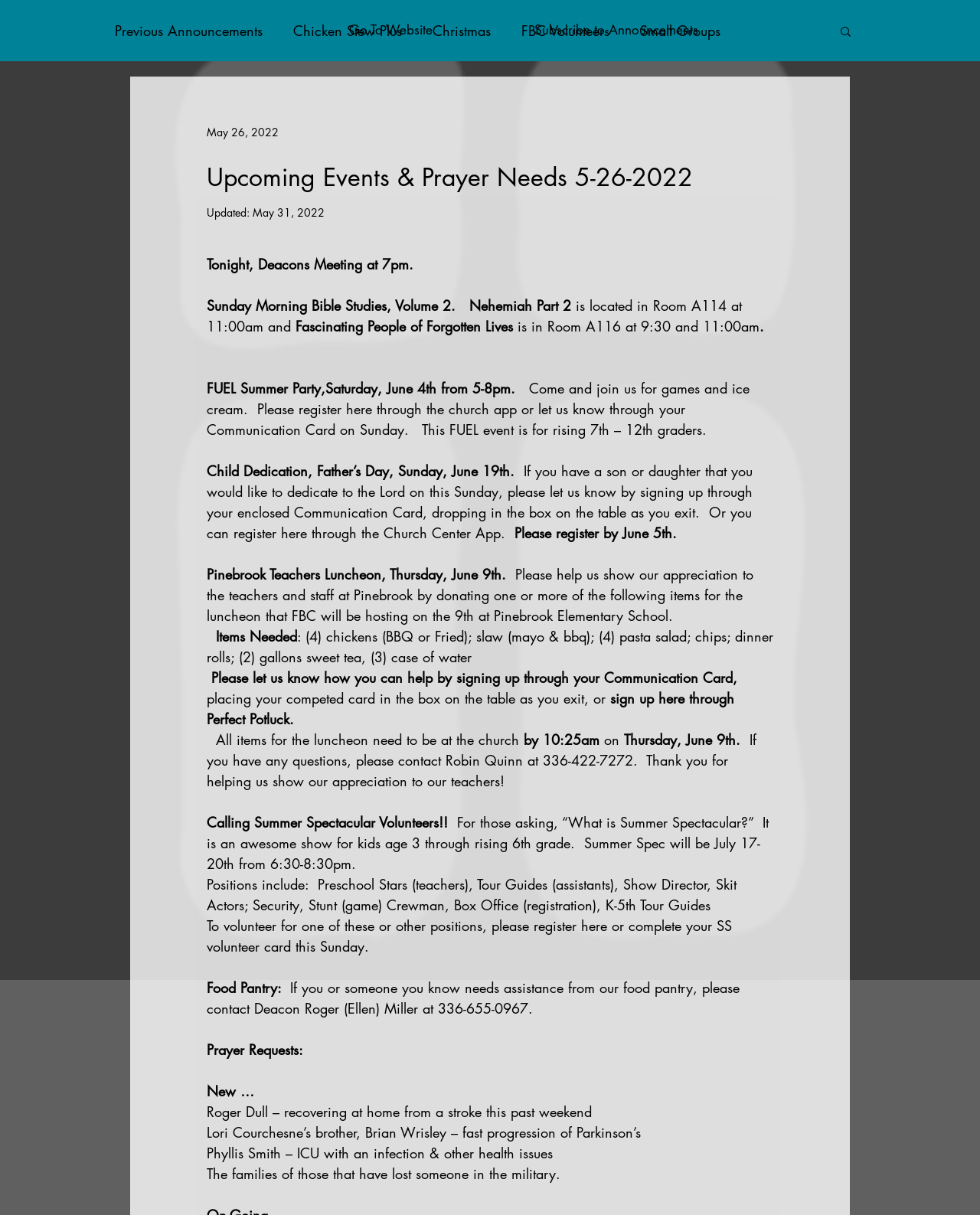Provide an in-depth caption for the elements present on the webpage.

This webpage appears to be a church's announcements and events page. At the top, there is a navigation section with links to "Previous Announcements", "Chicken Stew Plus", "Christmas", "FBC Volunteers", and "Small Groups". Next to it, there is a search button with a magnifying glass icon.

Below the navigation section, there is a heading that reads "Upcoming Events & Prayer Needs 5-26-2022". Underneath, there is a section with the date "May 26, 2022" and an "Updated" label. 

The main content of the page is divided into several sections, each describing an upcoming event or announcement. The first section announces a Deacons Meeting at 7 pm and Sunday Morning Bible Studies, Volume 2, with details about the location and time. 

The following sections announce various events, including a FUEL Summer Party, Child Dedication, Pinebrook Teachers Luncheon, and Summer Spectacular Volunteers. Each section provides details about the event, such as the date, time, location, and what to expect.

There are also sections for prayer requests, including requests for individuals who are ill or recovering from an illness.

At the bottom of the page, there are two headings: "Go To Website" with a link, and "Subscribe to Announcements" with a button that opens a dialog.